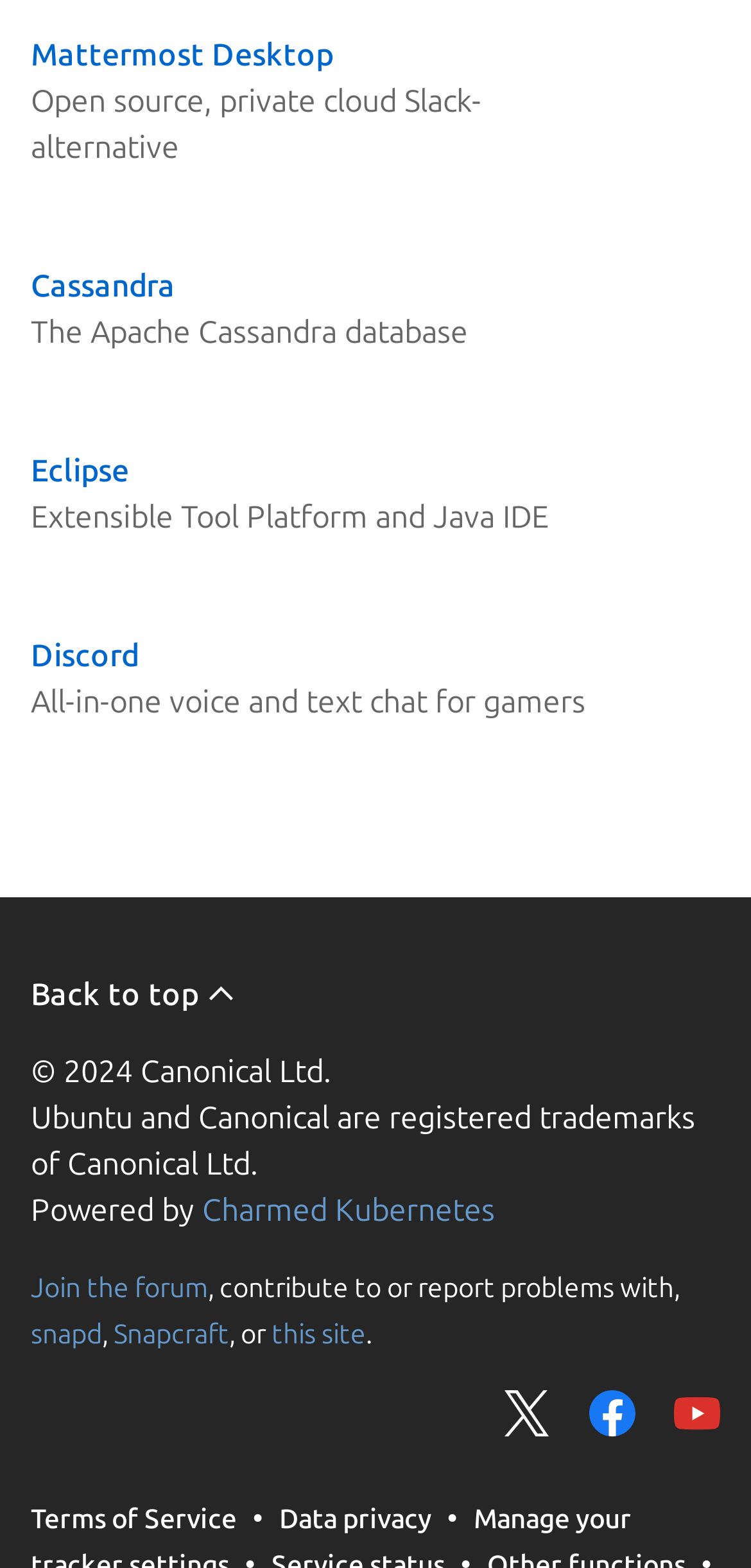Determine the bounding box coordinates of the section I need to click to execute the following instruction: "Click on Discord All-in-one voice and text chat for gamers". Provide the coordinates as four float numbers between 0 and 1, i.e., [left, top, right, bottom].

[0.041, 0.395, 0.959, 0.483]